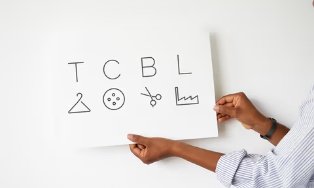Describe every significant element in the image thoroughly.

The image features a person holding a sheet of paper adorned with various minimalist icons and text representing "TCBL," which stands for the Textile and Clothing Business Labs. The icons include a geometric shape, a button, scissors, and a factory silhouette, reflecting different aspects of the textile industry such as design, production, and innovation. The individual's outfit consists of a striped shirt, and their focus appears to be on conveying the importance of collaboration and creativity within the textile sector. This visual representation aligns with the initiative's goal of fostering innovation and support in the textile and clothing ecosystem, as highlighted in discussions surrounding the project. The setting is simple and modern, emphasizing the professional context of the presented concepts.